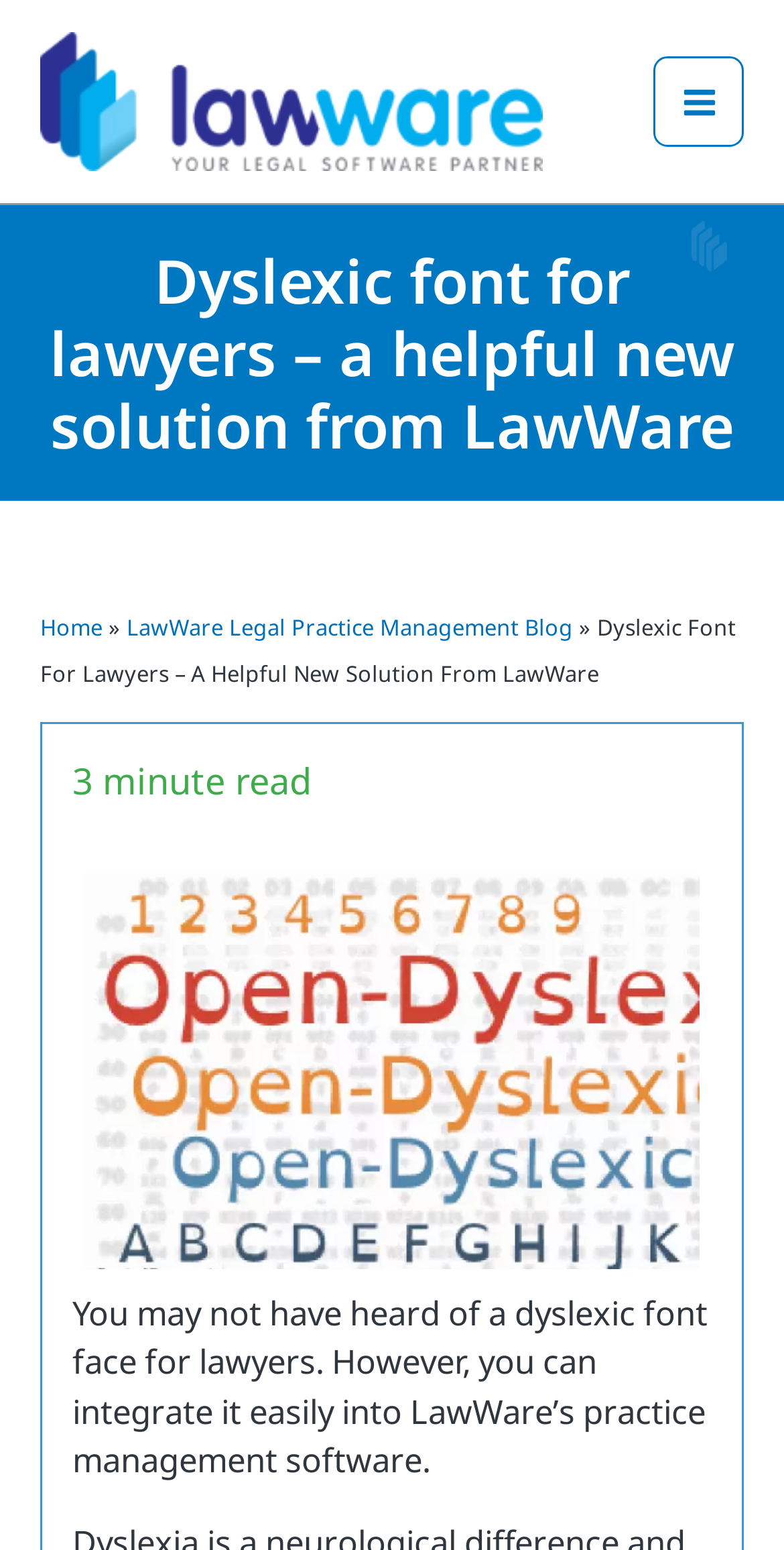Please answer the following question using a single word or phrase: 
What is the estimated reading time of the article?

3 minute read